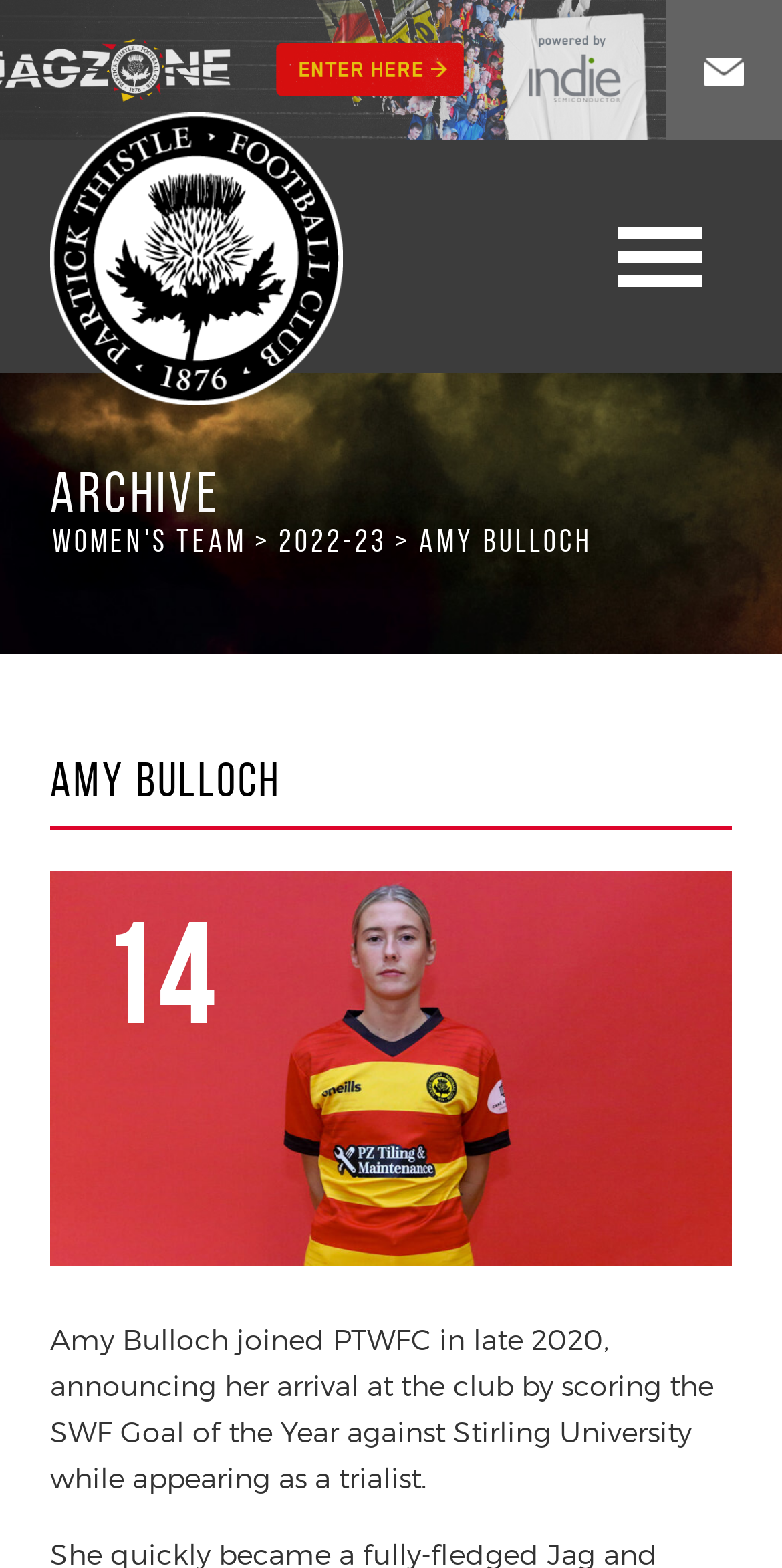Provide a comprehensive description of the webpage.

The webpage is about Amy Bulloch, a player who joined Partick Thistle FC in late 2020. At the top left of the page, there is a Partick Thistle FC logo, accompanied by a link to the club's website. To the right of the logo, there is a link to join the mailing list, which is accompanied by a small image. 

Below the logo, there is a static text "ARCHIVE" and a heading that reads "Amy Bulloch" in a larger font. Under the heading, there is a static text "14", which is likely a jersey number. 

The main content of the page is a paragraph that describes Amy Bulloch's achievement, stating that she joined the club in late 2020 and scored the SWF Goal of the Year against Stirling University while appearing as a trialist. This paragraph is located below the heading and spans most of the page's width.